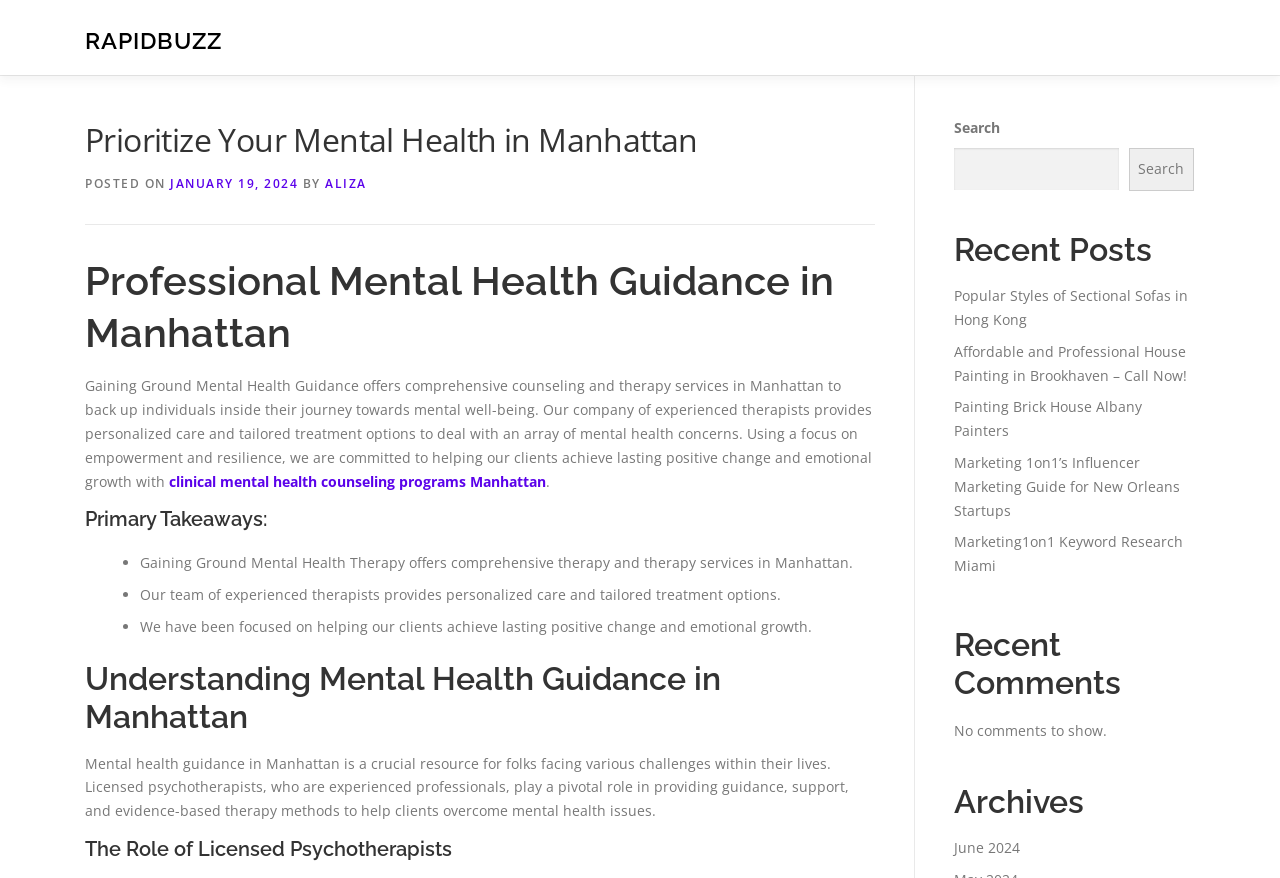Determine the bounding box coordinates of the clickable region to follow the instruction: "Click the RAPIDBUZZ link".

[0.066, 0.031, 0.173, 0.062]